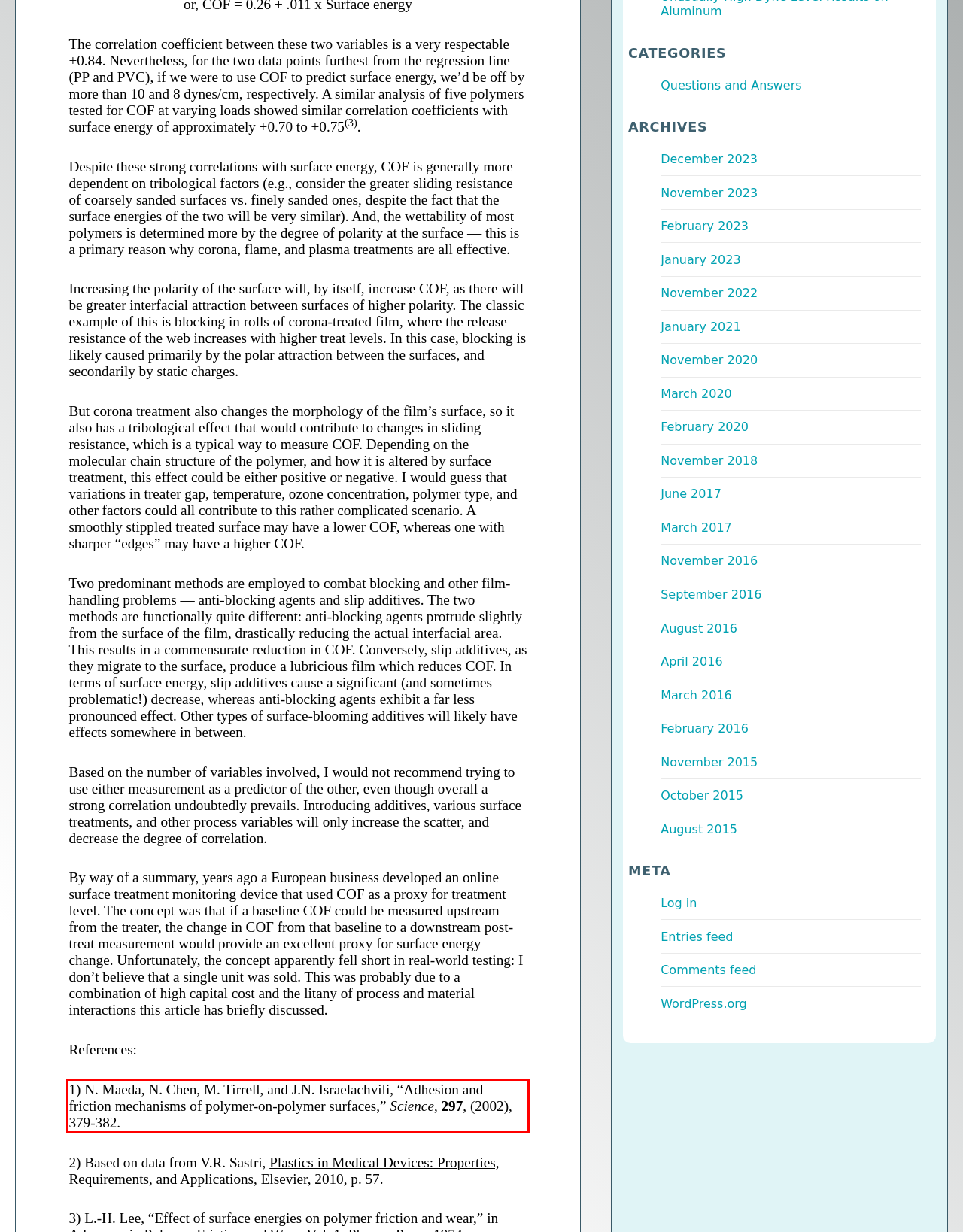Your task is to recognize and extract the text content from the UI element enclosed in the red bounding box on the webpage screenshot.

1) N. Maeda, N. Chen, M. Tirrell, and J.N. Israelachvili, “Adhesion and friction mechanisms of polymer-on-polymer surfaces,” Science, 297, (2002), 379-382.